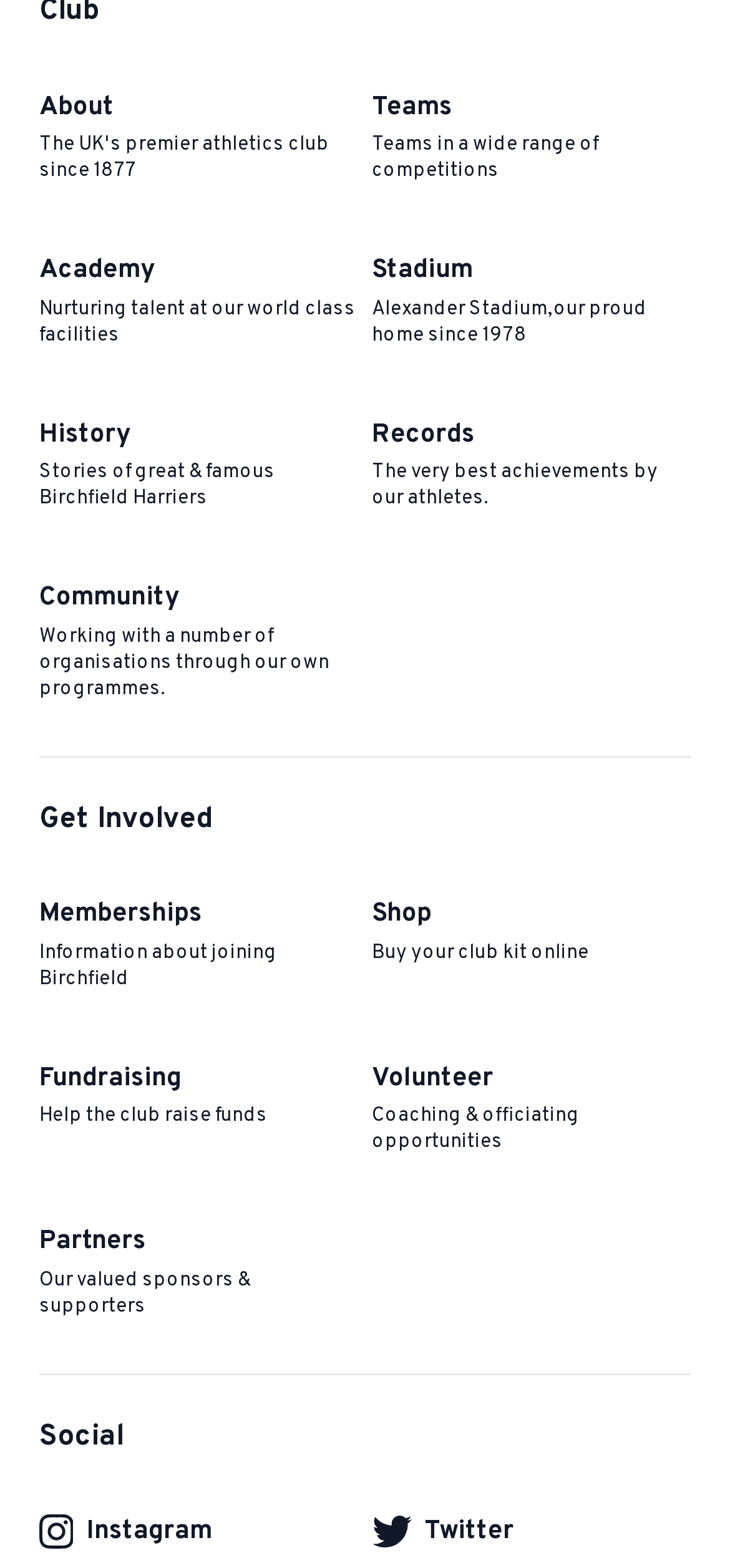Please identify the bounding box coordinates of the element I need to click to follow this instruction: "Visit the online shop".

[0.491, 0.554, 0.964, 0.633]